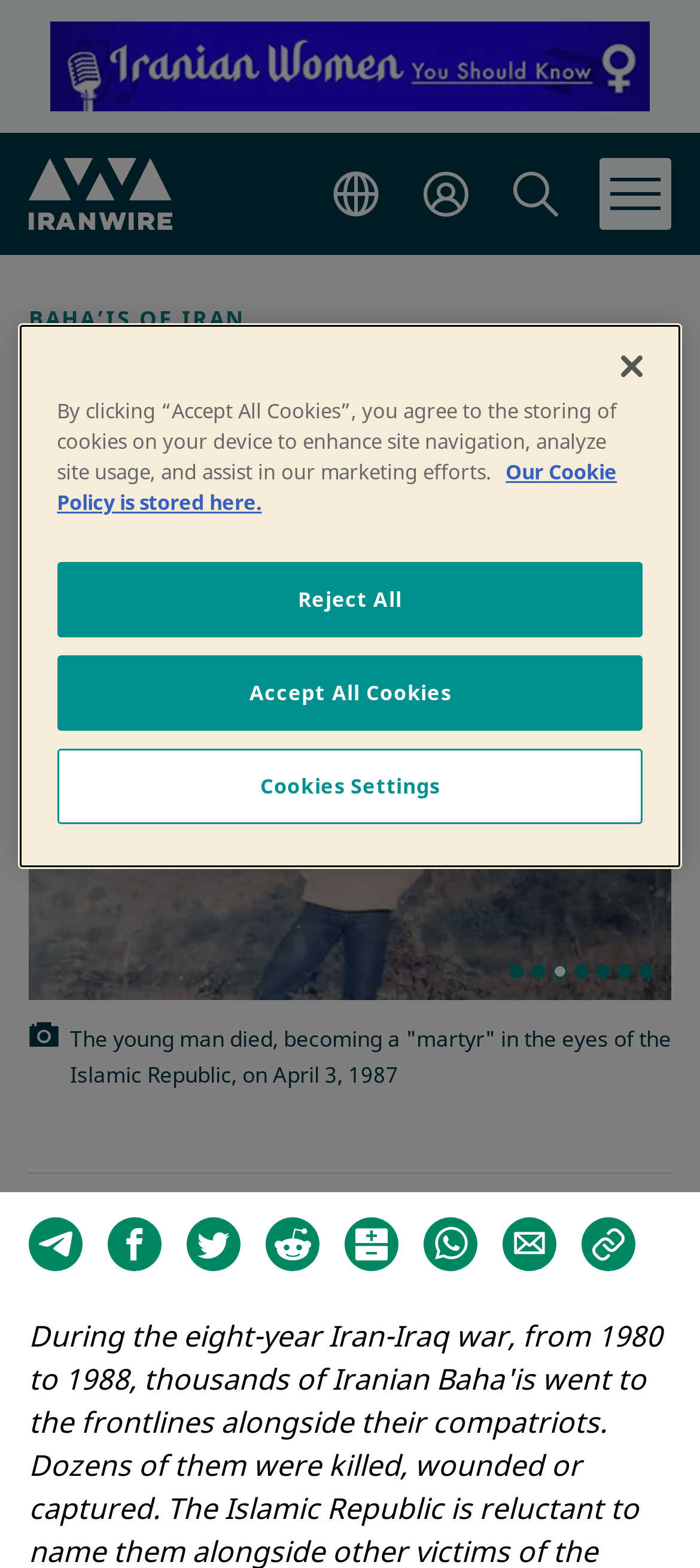What is the purpose of the 'Open Search' button?
Give a detailed and exhaustive answer to the question.

I inferred the purpose of the 'Open Search' button by its name and its location on the webpage, which suggests that it is used to open a search function.